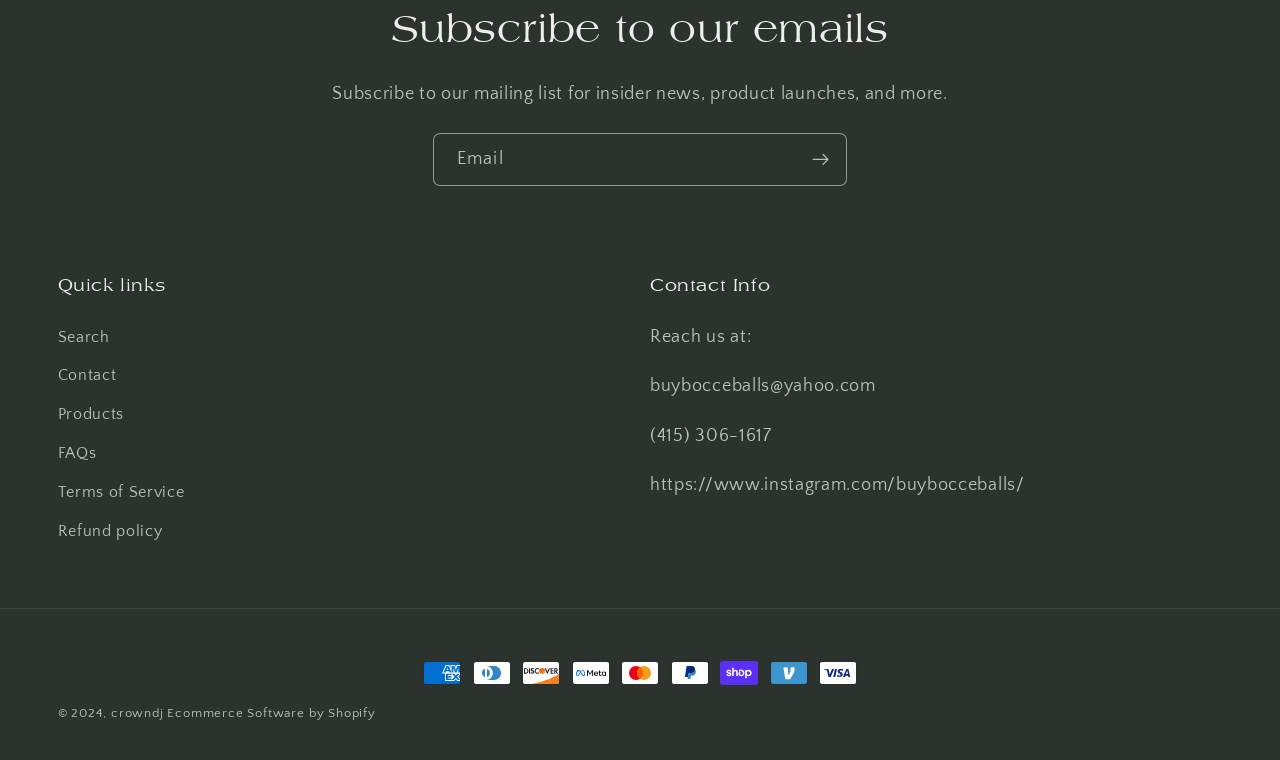Please analyze the image and give a detailed answer to the question:
What is the purpose of the textbox?

The textbox is labeled as 'Email' and is required, indicating that it is used to input an email address, likely for subscribing to the mailing list.